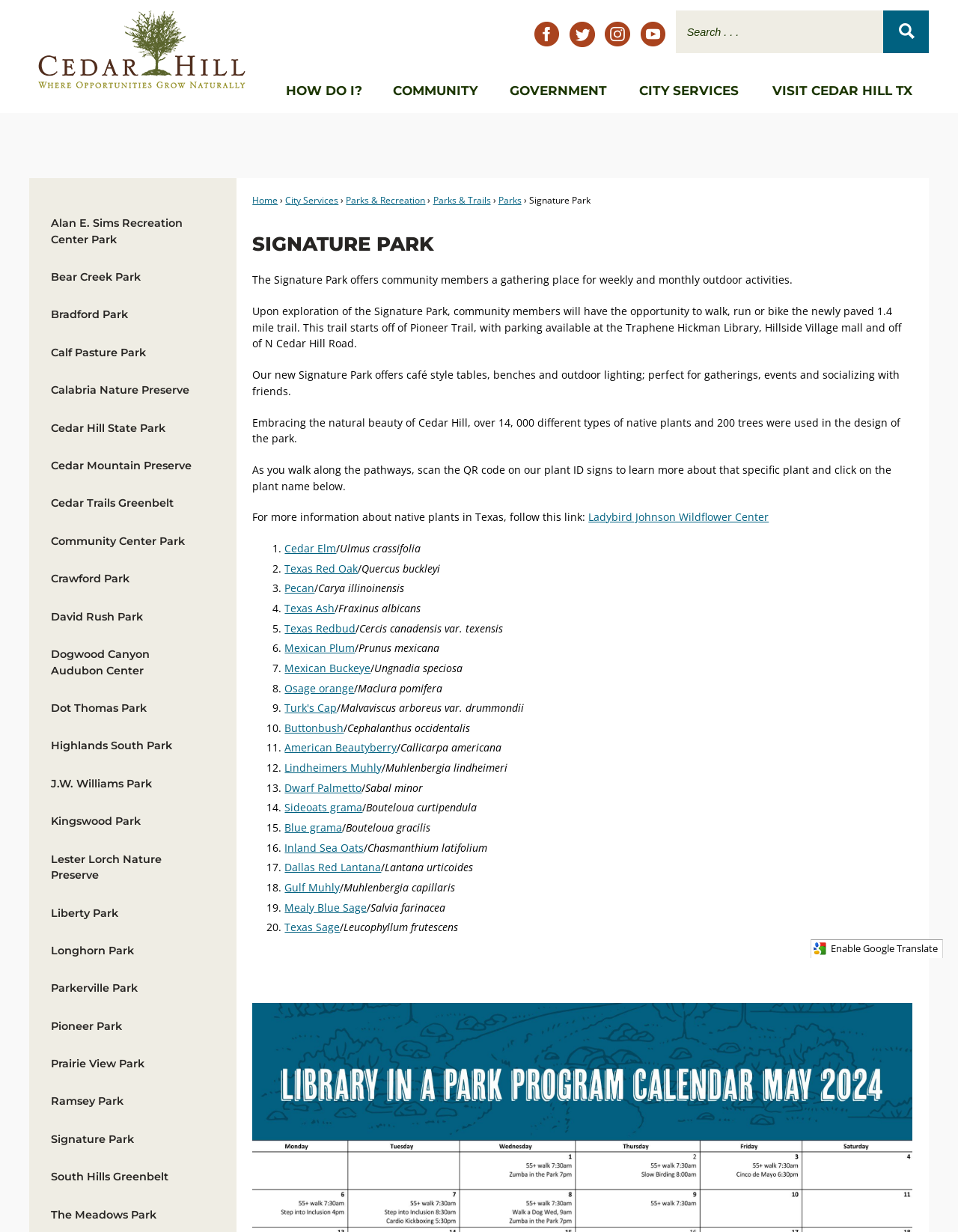Can you provide the bounding box coordinates for the element that should be clicked to implement the instruction: "Go to the 'Homepage'"?

[0.031, 0.009, 0.265, 0.072]